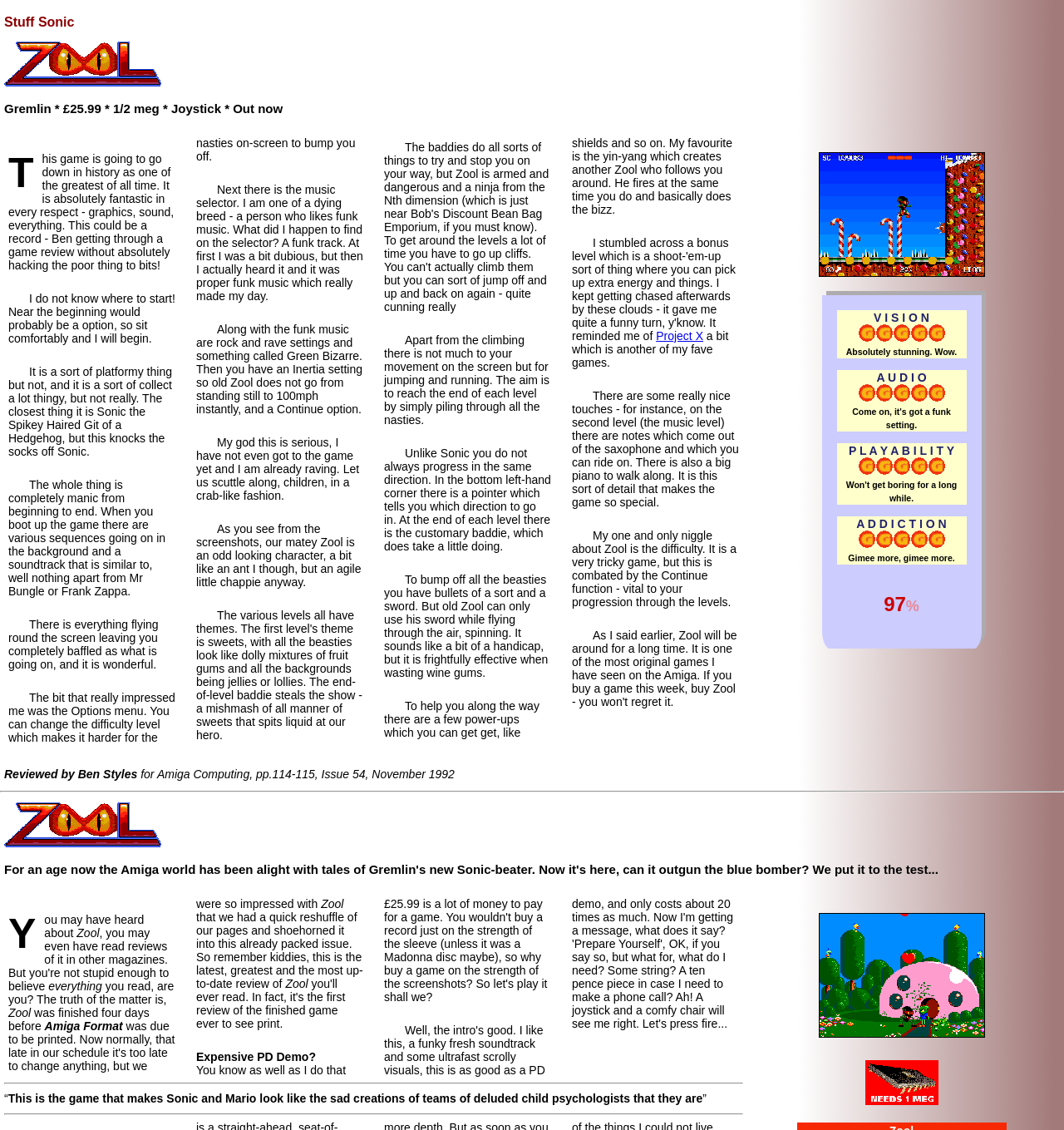Answer the question below in one word or phrase:
What is the name of the magazine that reviewed the game?

Amiga Computing